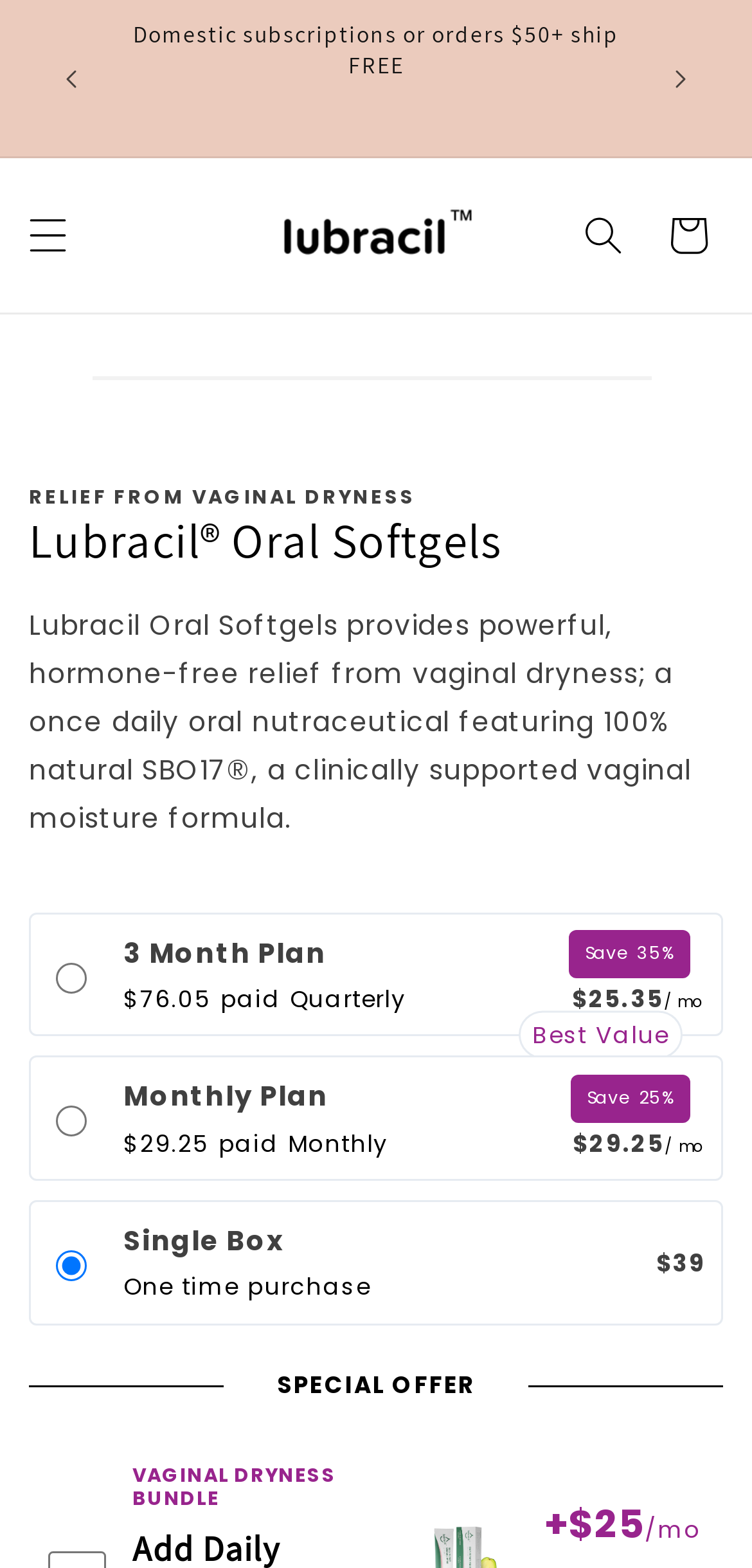Detail the webpage's structure and highlights in your description.

The webpage is about Lubracil Oral Softgels, a product that provides relief from vaginal dryness. At the top right corner, there is a cart icon. Below it, there is an announcement bar that takes up most of the top section of the page. The announcement bar has a previous and next button, and it displays a message about domestic subscriptions or orders over $50 shipping for free.

On the top left, there is a menu button, and next to it, there is a link to the Lubracil website, accompanied by the Lubracil logo. On the top right, there is a search button.

Below the announcement bar, there is a section that takes up most of the page. It has a heading that reads "RELIEF FROM VAGINAL DRYNESS" and a subheading that reads "Lubracil Oral Softgels". Below the subheading, there is a paragraph of text that describes the product, stating that it provides powerful, hormone-free relief from vaginal dryness.

Below the product description, there are three radio buttons that allow users to choose from different plans: a 3-month plan, a monthly plan, and a single box one-time purchase. The single box one-time purchase option is selected by default. Next to the radio buttons, there is a section that highlights a special offer, with a "+" symbol and a price of $25 per month.

Overall, the webpage is focused on promoting Lubracil Oral Softgels and providing users with options to purchase the product.